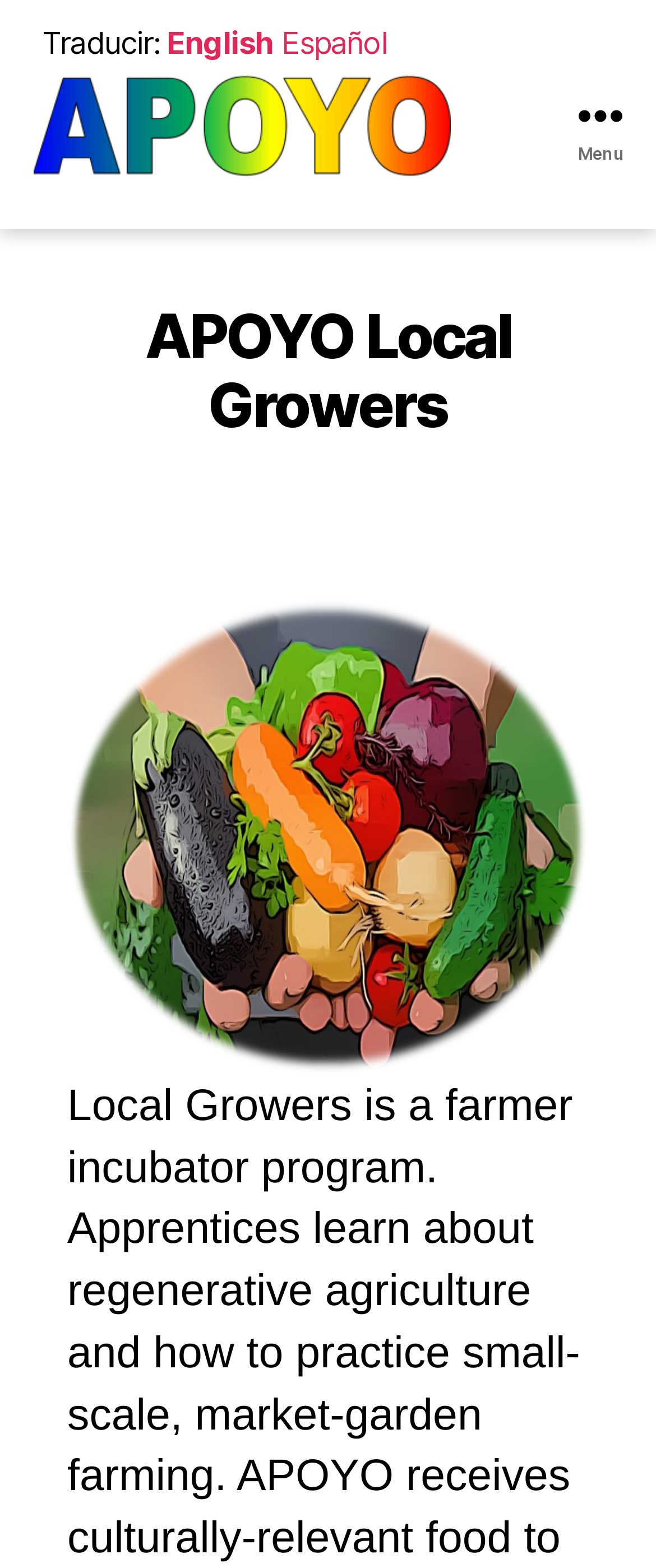Respond to the question with just a single word or phrase: 
How many language options are available?

2